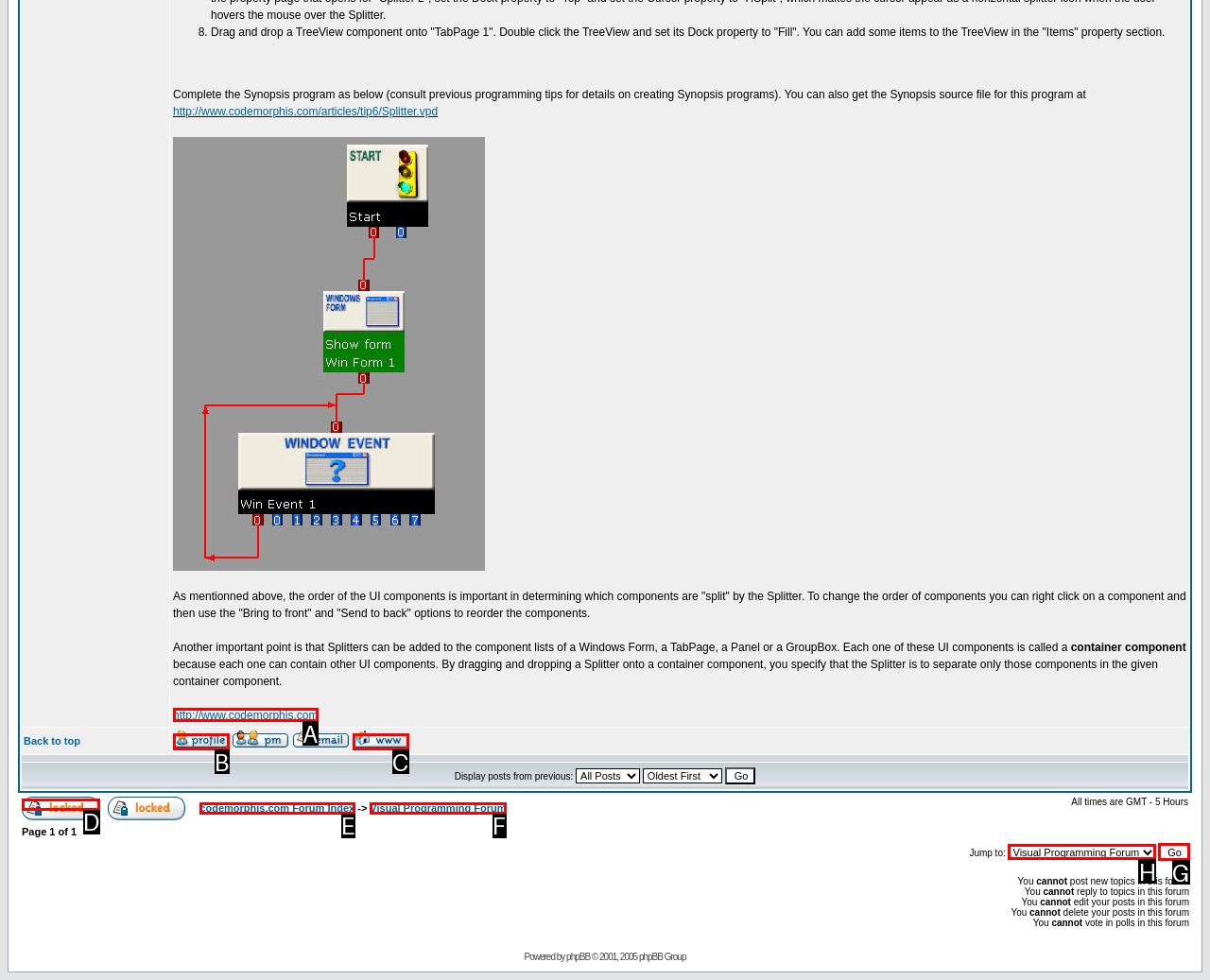Refer to the element description: http://www.codemorphis.com and identify the matching HTML element. State your answer with the appropriate letter.

A